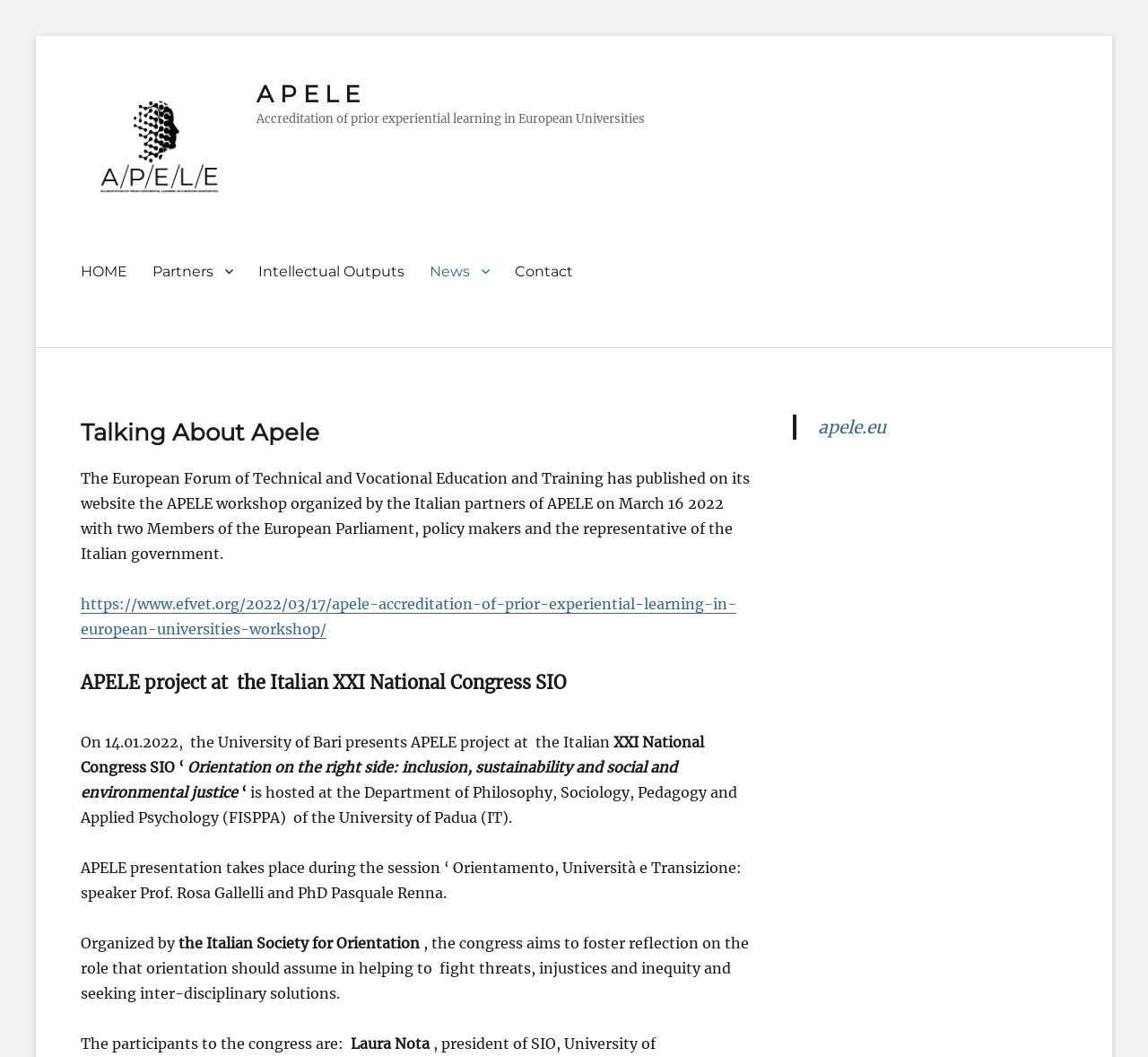Locate the bounding box coordinates of the element that needs to be clicked to carry out the instruction: "Visit the HOME page". The coordinates should be given as four float numbers ranging from 0 to 1, i.e., [left, top, right, bottom].

[0.059, 0.239, 0.122, 0.274]